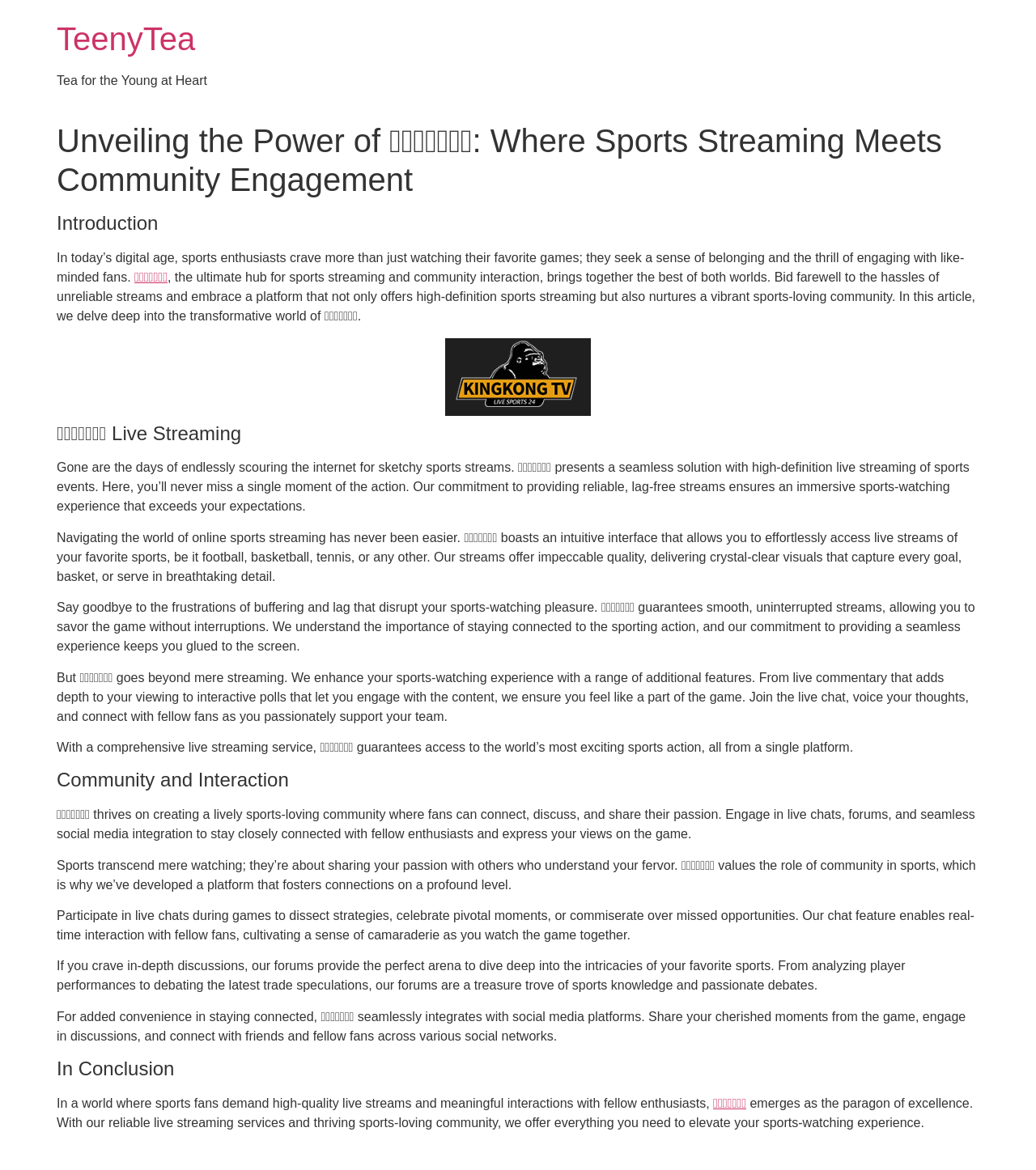Explain the webpage's layout and main content in detail.

The webpage is about TeenyTea, a platform that combines sports streaming and community engagement. At the top, there is a heading "TeenyTea" with a link to the website. Below it, there is a static text "Tea for the Young at Heart". 

The main content is divided into sections, each with a heading. The first section is "Unveiling the Power of 무료스포츠중계: Where Sports Streaming Meets Community Engagement", which is an introduction to the platform. Below it, there is a paragraph of text that explains how sports enthusiasts crave more than just watching games, they seek a sense of belonging and engagement with like-minded fans. 

There is a link to "무료스포츠중계" and a static text that describes the platform as the ultimate hub for sports streaming and community interaction. Below it, there is an image related to sports streaming.

The next section is "무료스포츠중계 Live Streaming", which describes the live streaming features of the platform. There are several paragraphs of text that explain how the platform provides high-definition live streaming of sports events, with an intuitive interface, impeccable quality, and smooth, uninterrupted streams.

The following section is "Community and Interaction", which highlights the community features of the platform. There are several paragraphs of text that explain how the platform fosters connections between fans, with live chats, forums, and social media integration.

Finally, there is a conclusion section that summarizes the benefits of the platform, with a link to "무료스포츠중계" and a static text that describes the platform as the paragon of excellence in sports streaming and community engagement.